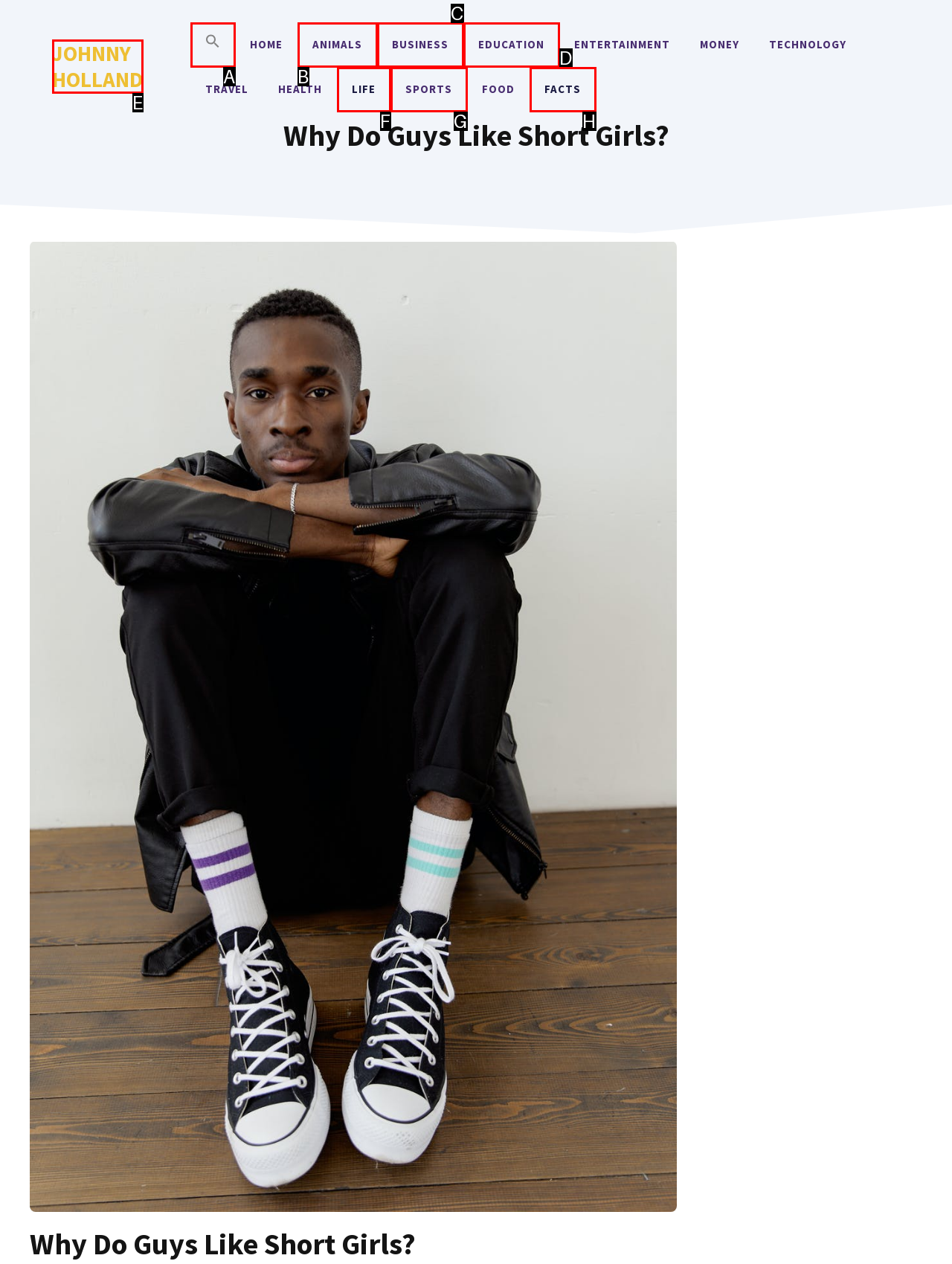Identify the letter that best matches this UI element description: aria-label="Search Icon Link"
Answer with the letter from the given options.

A